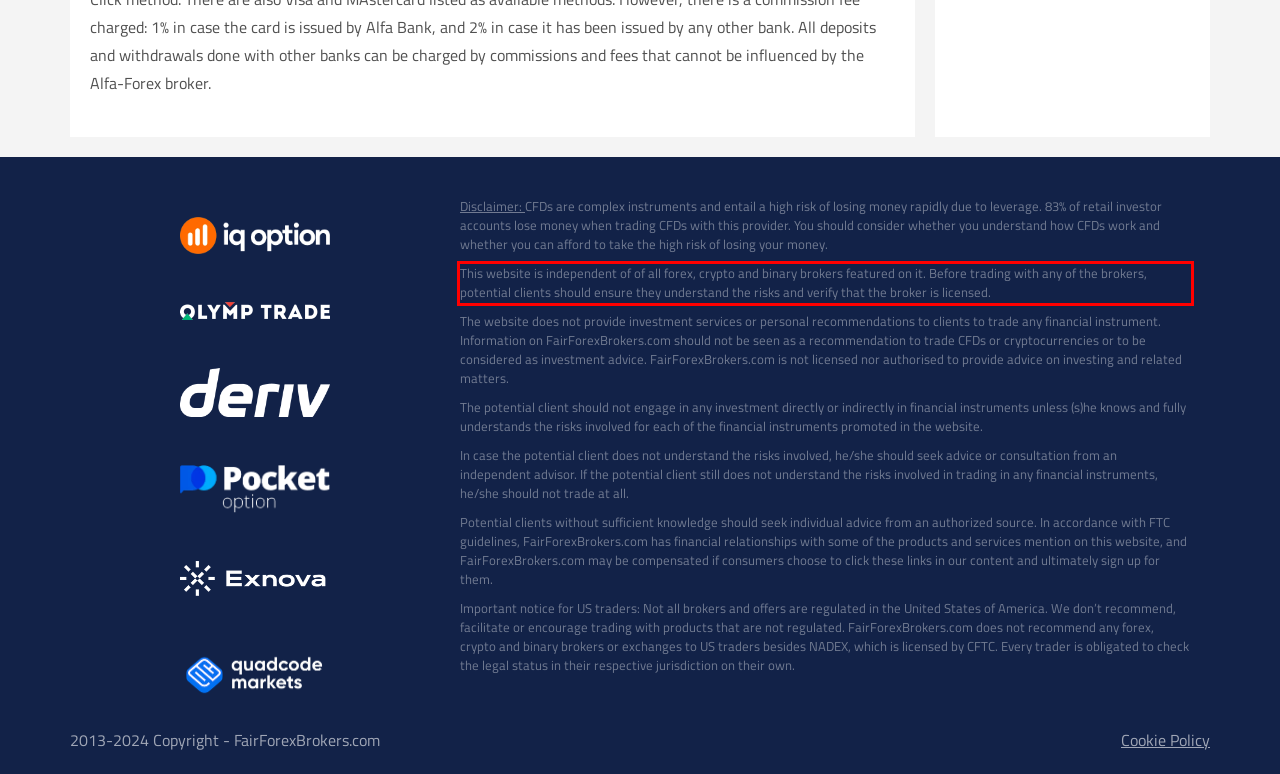Please examine the webpage screenshot containing a red bounding box and use OCR to recognize and output the text inside the red bounding box.

This website is independent of of all forex, crypto and binary brokers featured on it. Before trading with any of the brokers, potential clients should ensure they understand the risks and verify that the broker is licensed.